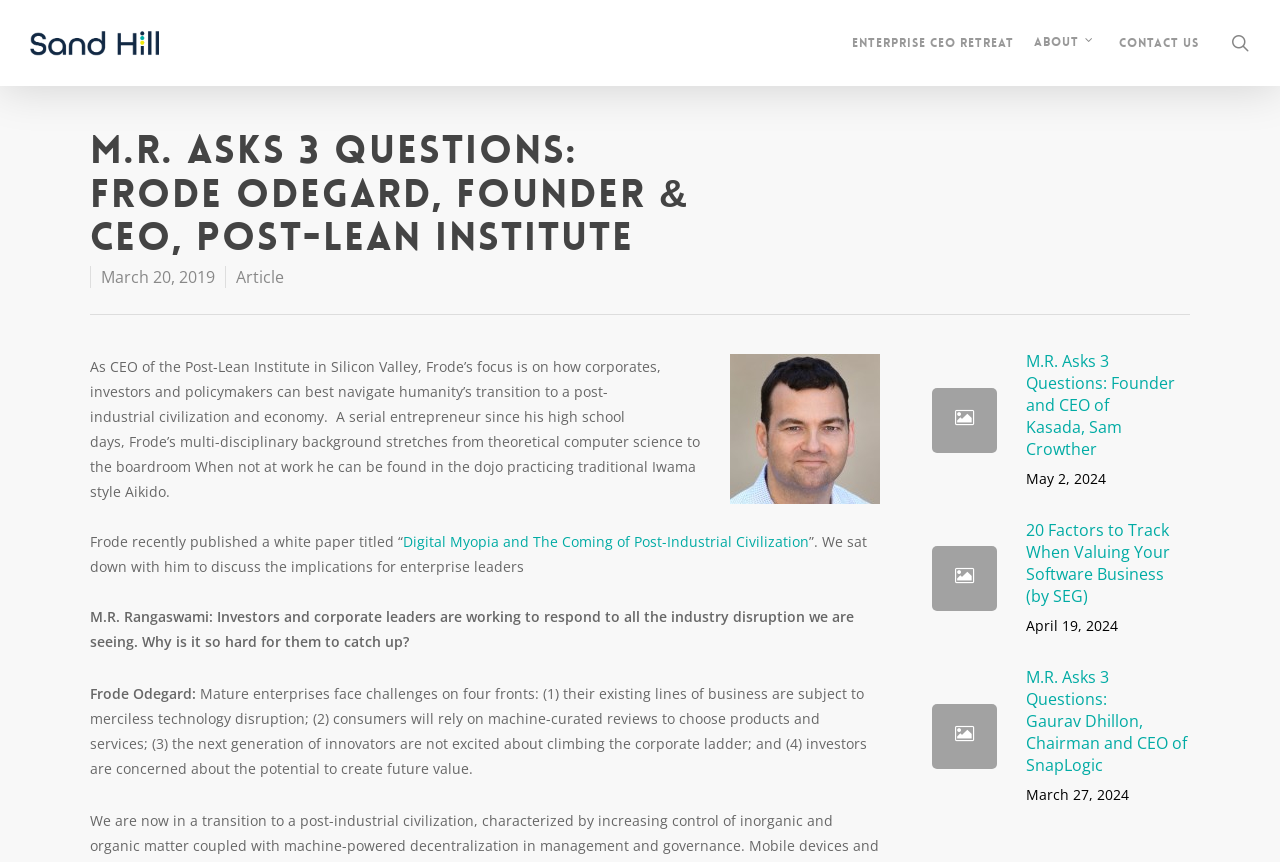Please look at the image and answer the question with a detailed explanation: What is the title of the white paper published by Frode Odegard?

I found this information by looking at the link 'Digital Myopia and The Coming of Post-Industrial Civilization' which is mentioned in the context of Frode Odegard's publication.